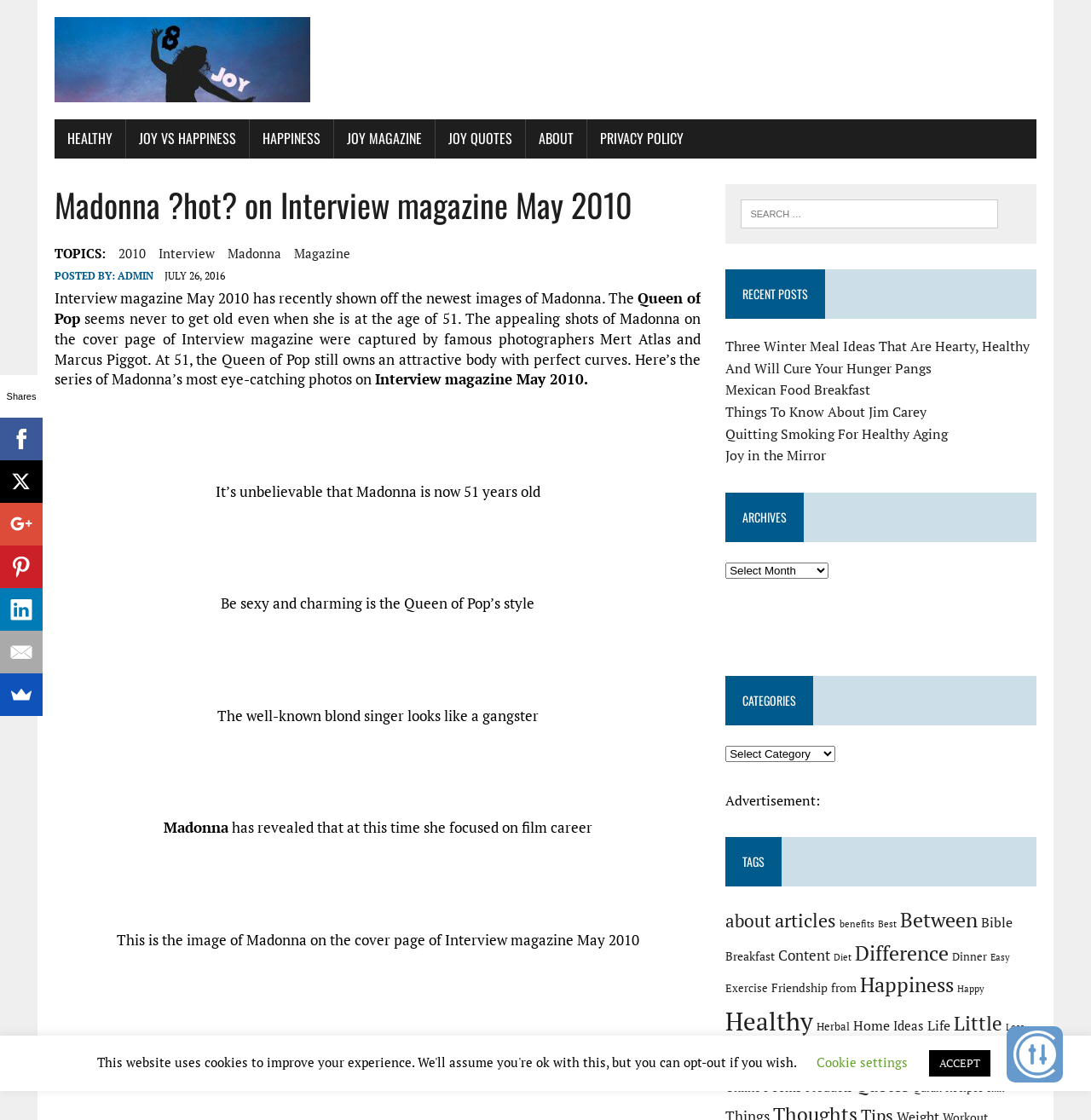Locate the bounding box coordinates of the element you need to click to accomplish the task described by this instruction: "Read the article about Madonna on Interview magazine May 2010".

[0.05, 0.164, 0.642, 0.202]